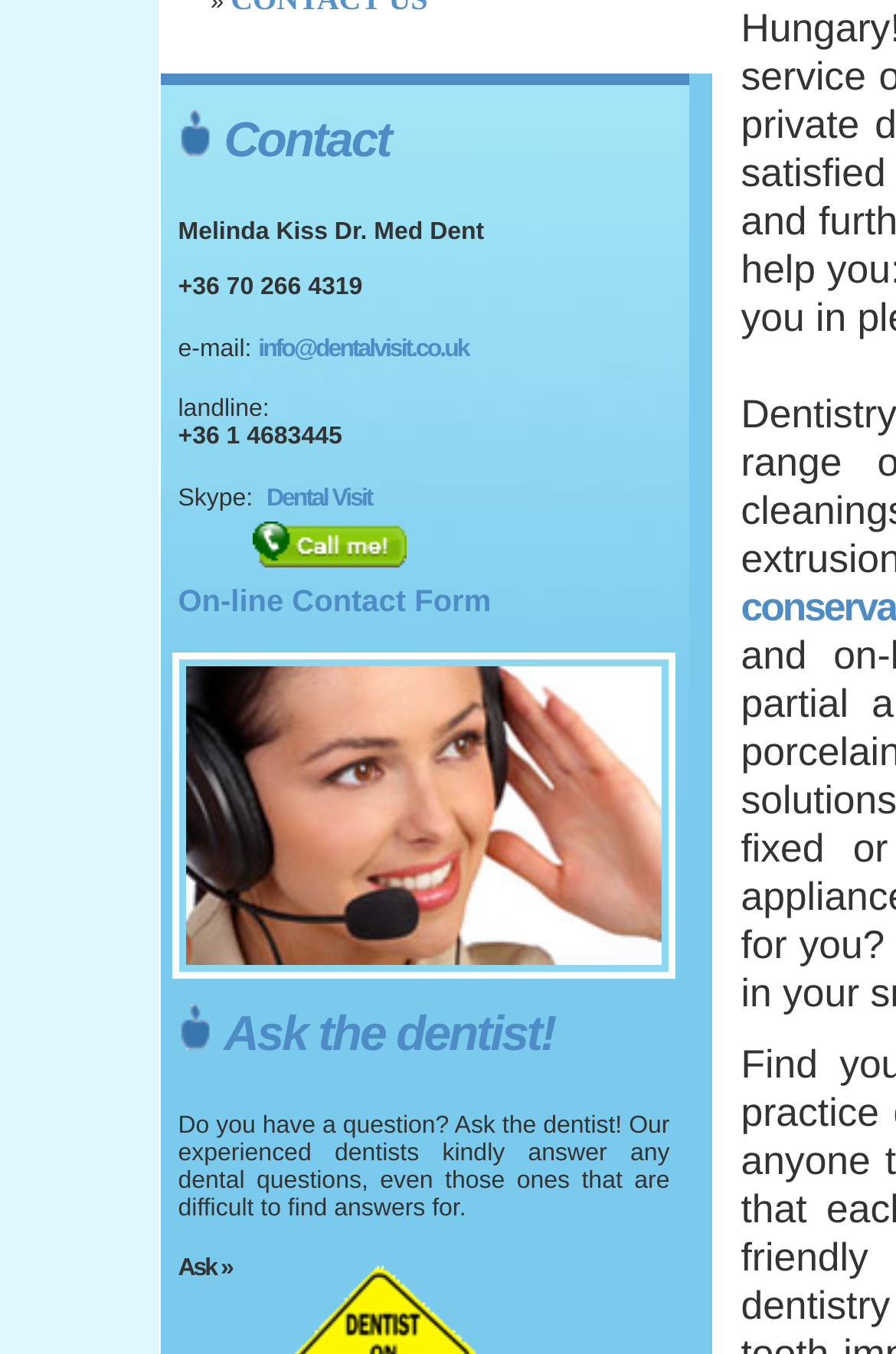Identify the bounding box coordinates for the UI element described as: "On-line Contact Form". The coordinates should be provided as four floats between 0 and 1: [left, top, right, bottom].

[0.212, 0.431, 0.561, 0.456]